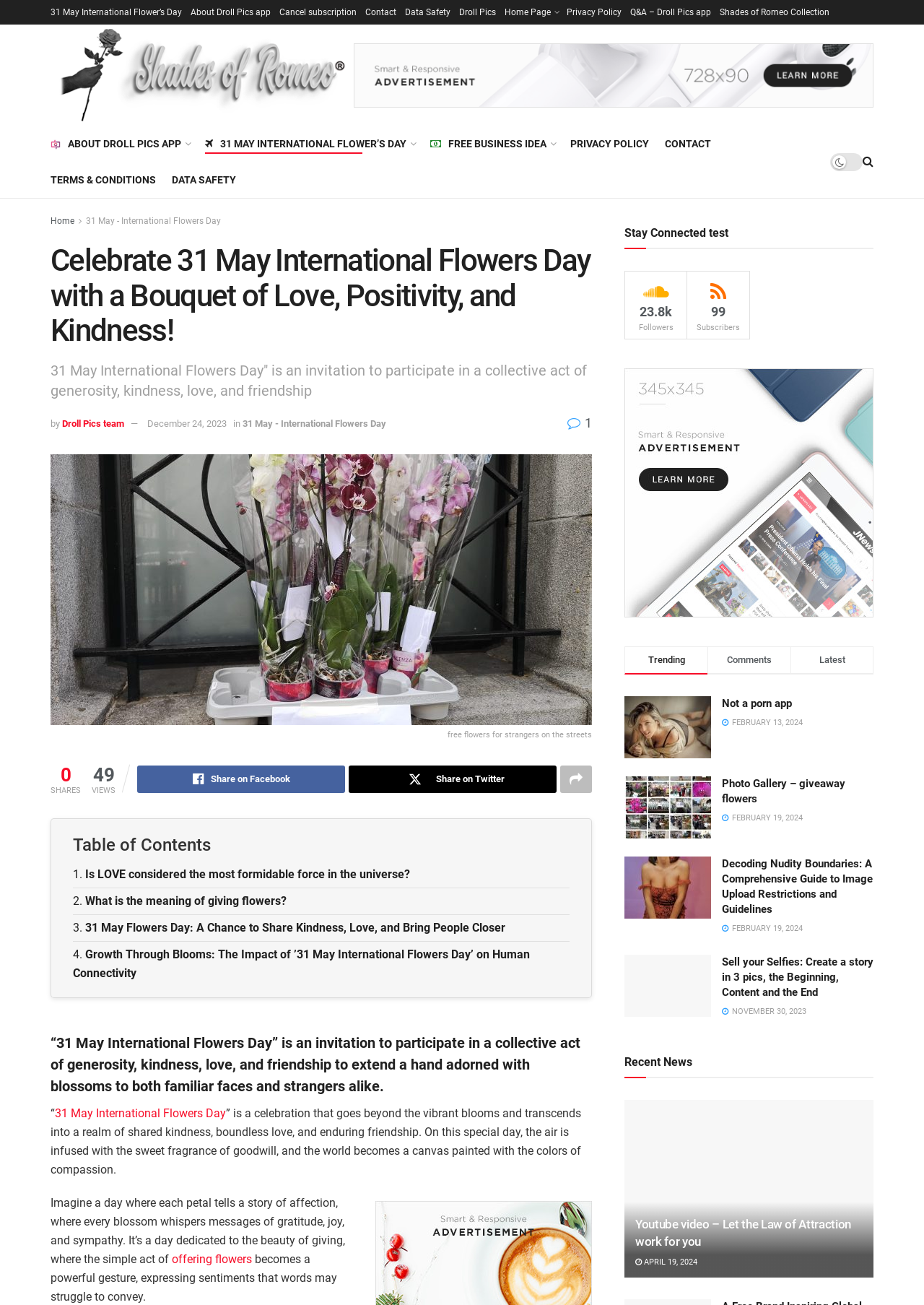Respond to the following question with a brief word or phrase:
How many followers does the 'Stay Connected' section have?

23.8k